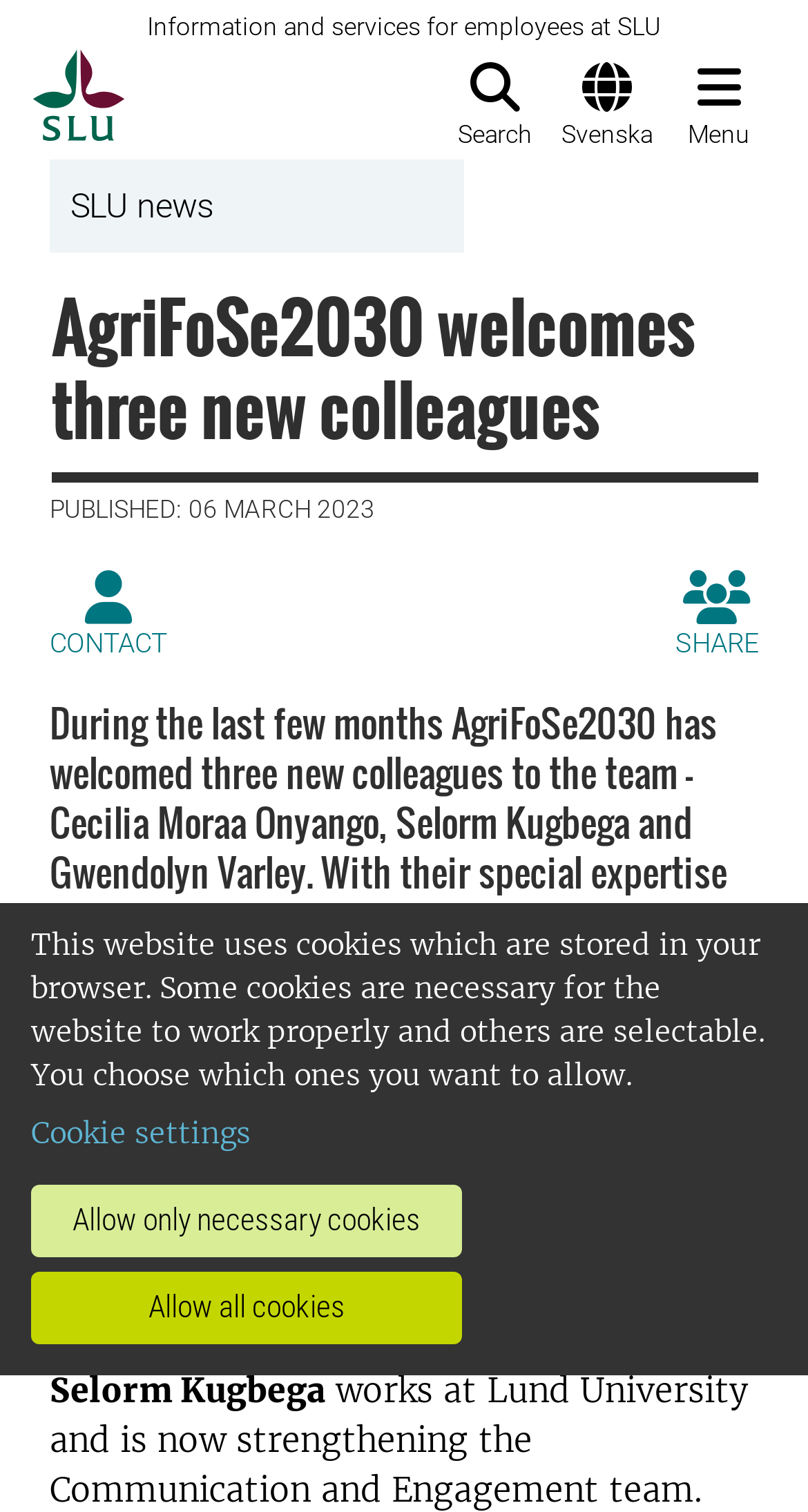Could you find the bounding box coordinates of the clickable area to complete this instruction: "Go to the startpage"?

[0.031, 0.0, 0.154, 0.104]